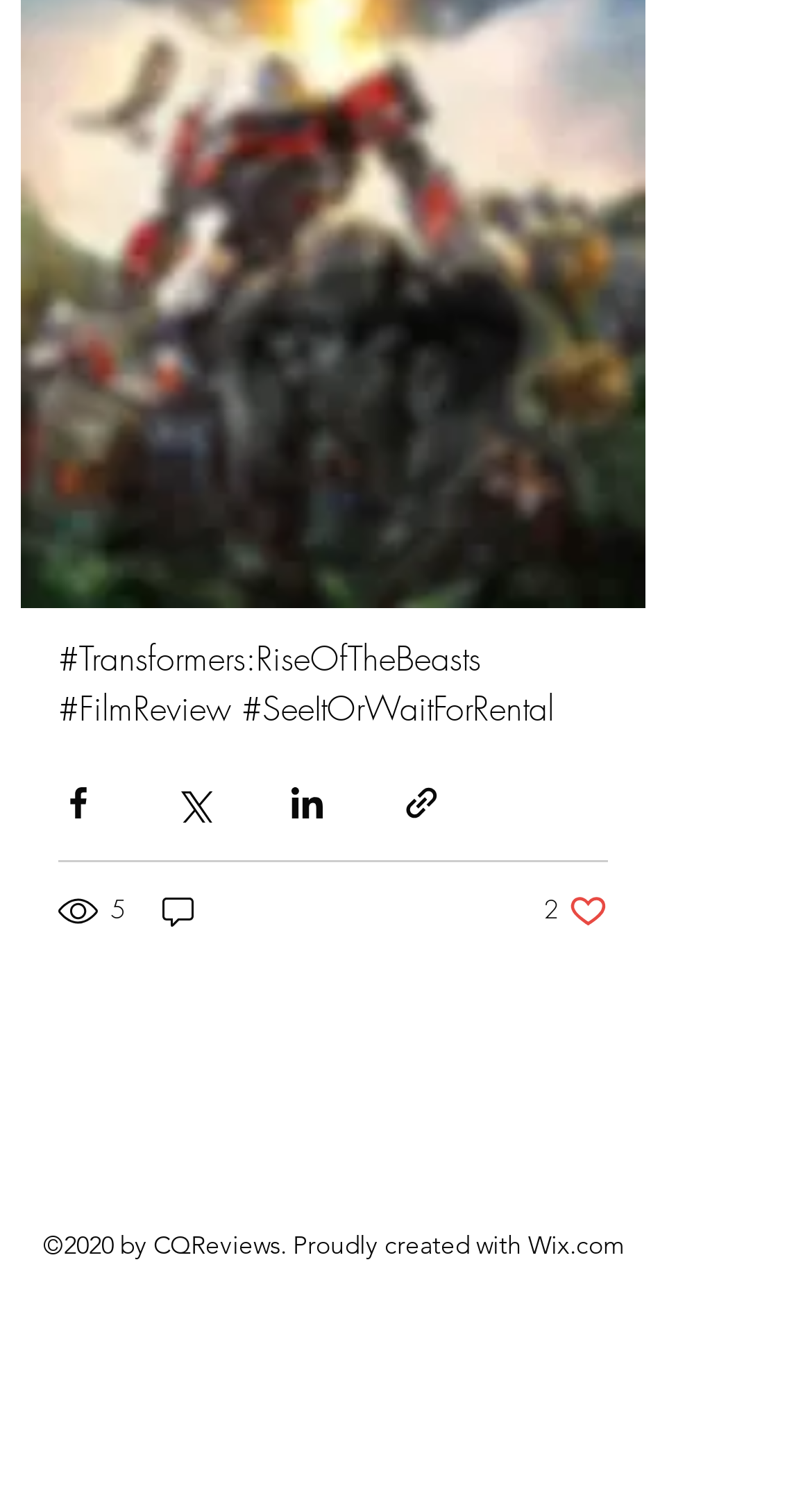Point out the bounding box coordinates of the section to click in order to follow this instruction: "Open menu".

None